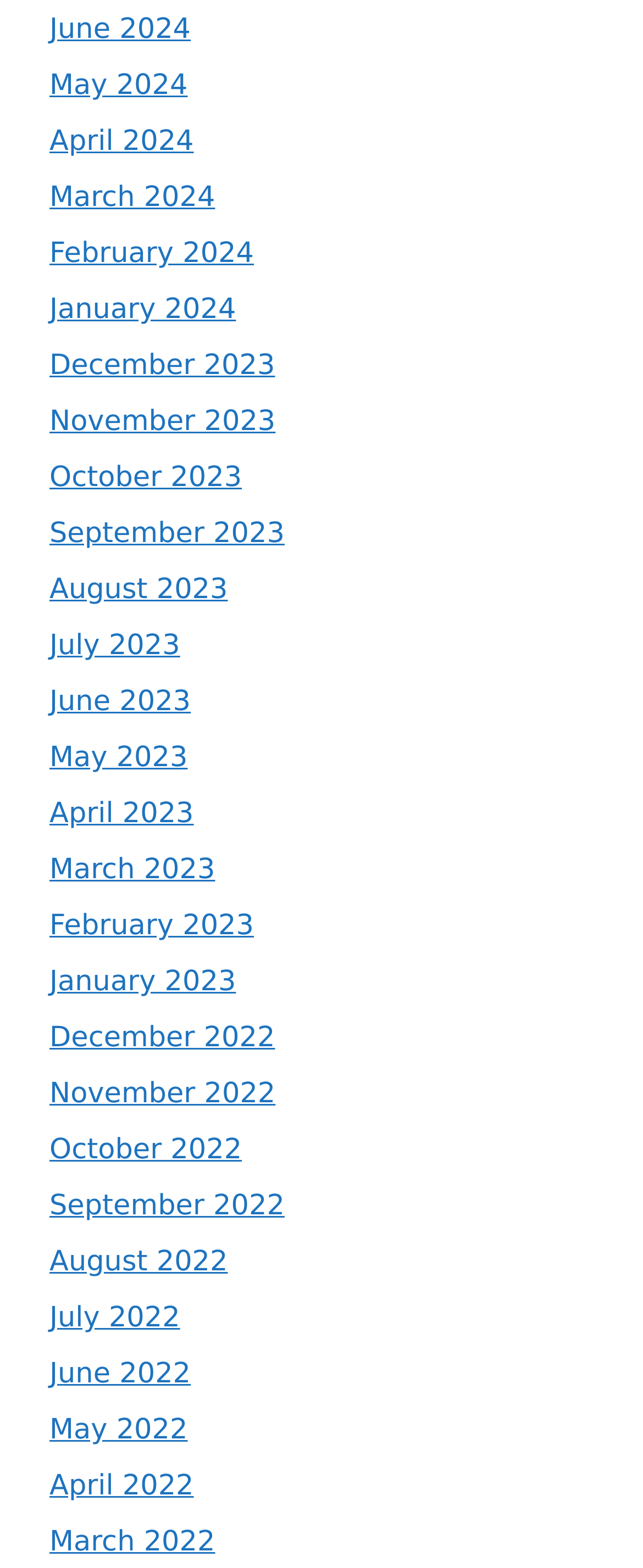Are there any months available before 2022?
Using the details from the image, give an elaborate explanation to answer the question.

I examined the list of links and did not find any months available before 2022. The earliest month available is December 2022.